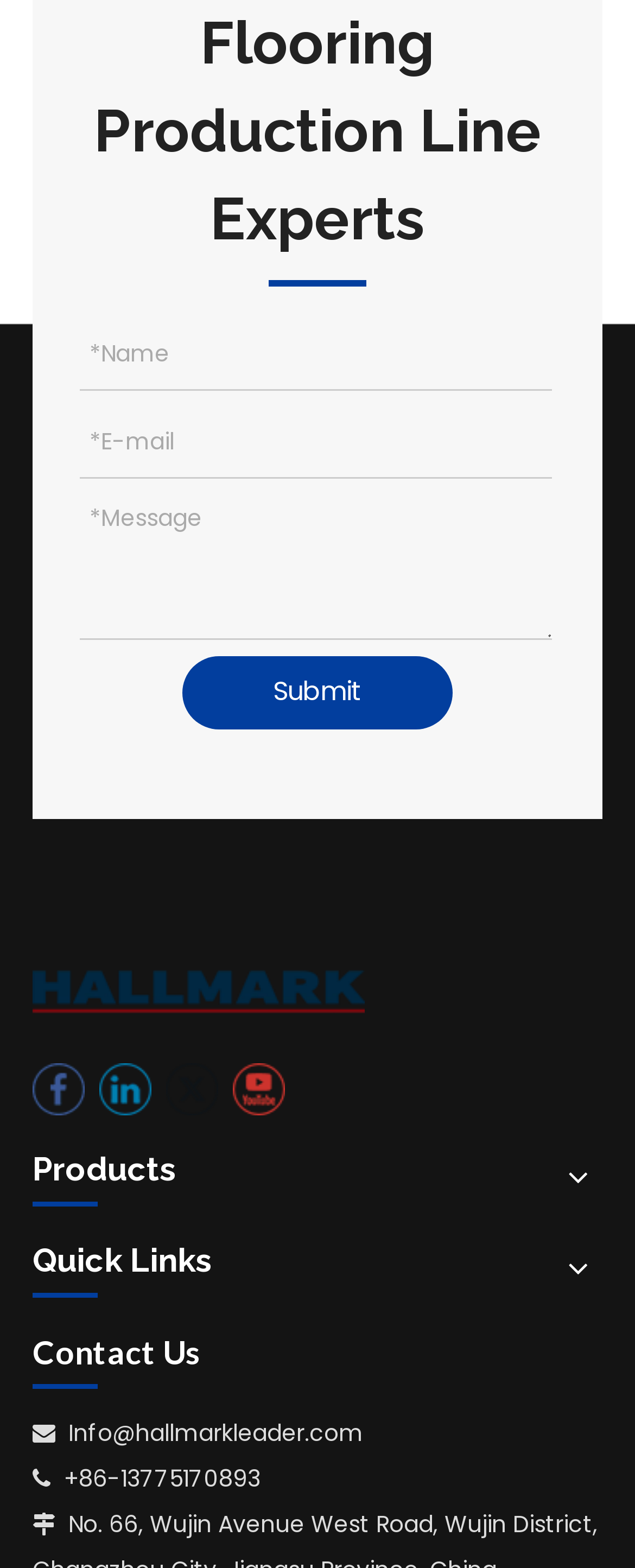Find the bounding box coordinates of the element's region that should be clicked in order to follow the given instruction: "Send an email to Info@hallmarkleader.com". The coordinates should consist of four float numbers between 0 and 1, i.e., [left, top, right, bottom].

[0.108, 0.903, 0.572, 0.924]